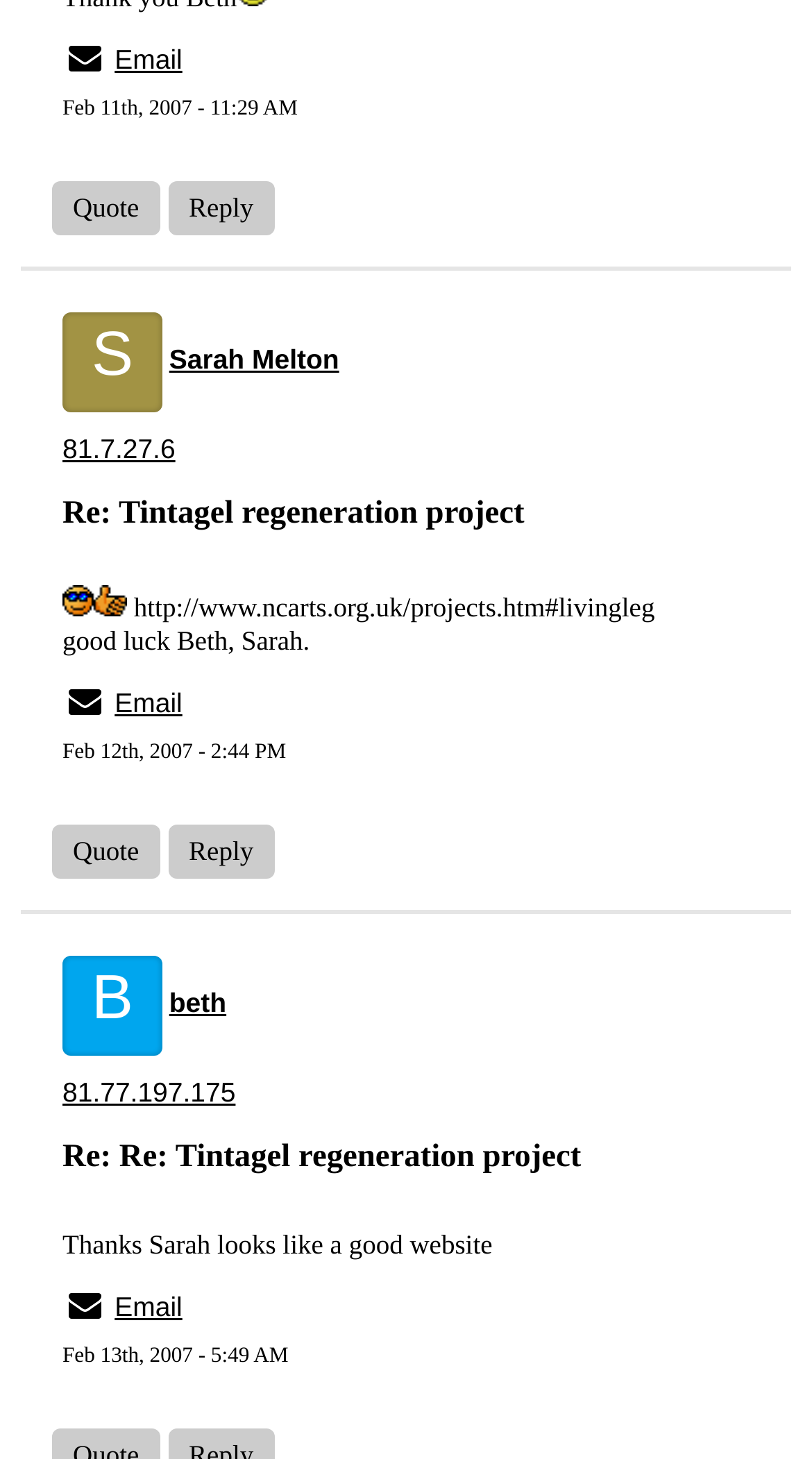Provide a short, one-word or phrase answer to the question below:
How many messages are there in the conversation?

3